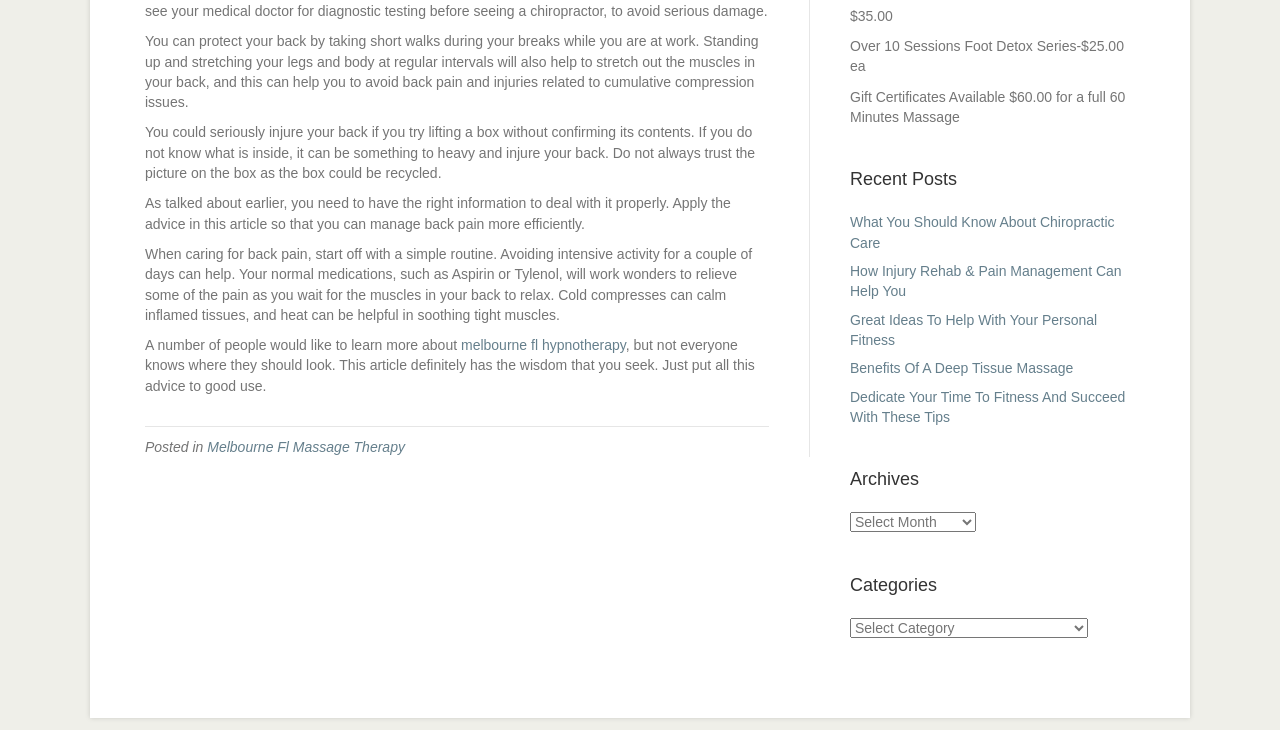Identify the bounding box coordinates of the clickable region required to complete the instruction: "Click on the link to learn about Melbourne fl hypnotherapy". The coordinates should be given as four float numbers within the range of 0 and 1, i.e., [left, top, right, bottom].

[0.36, 0.462, 0.489, 0.484]